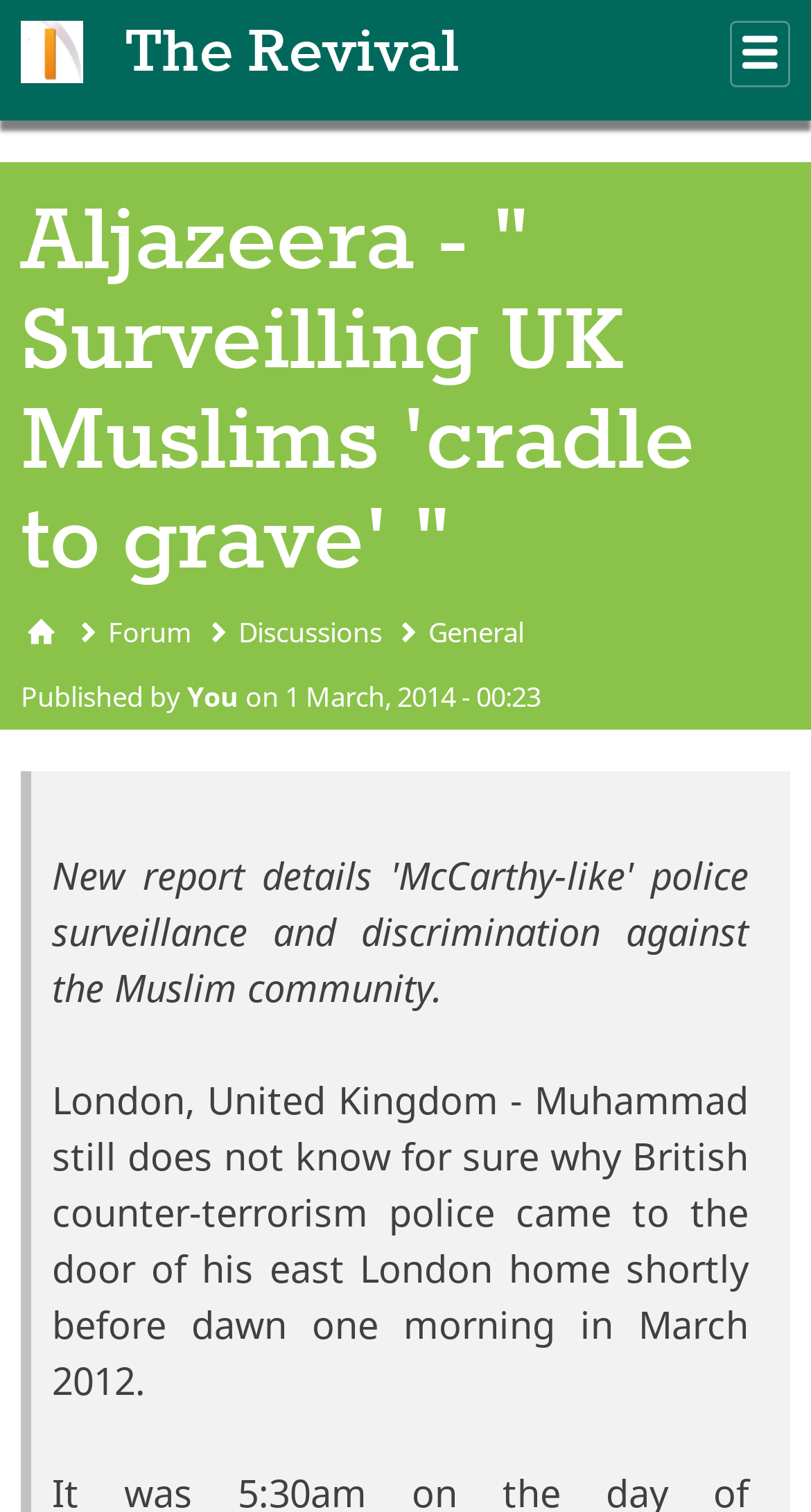Give a detailed account of the webpage.

The webpage appears to be a news article from Aljazeera, titled "Surveilling UK Muslims 'cradle to grave'". At the top of the page, there is a link to "Skip to main content" and a navigation menu with links to "Home" and "The Revival". The "Home" link is accompanied by a small icon.

Below the navigation menu, the title of the webpage "Aljazeera - 'Surveilling UK Muslims 'cradle to grave''" is displayed prominently. Underneath the title, there is a header section with links to "Forum", "Discussions", and "General".

The main content of the article begins with a heading "You are here" followed by a brief description "Published by You on 1 March, 2014 - 00:23". The article itself is a lengthy text that starts with the story of Muhammad, who was visited by British counter-terrorism police at his east London home in March 2012. The text occupies most of the page, with no images or other multimedia elements visible.